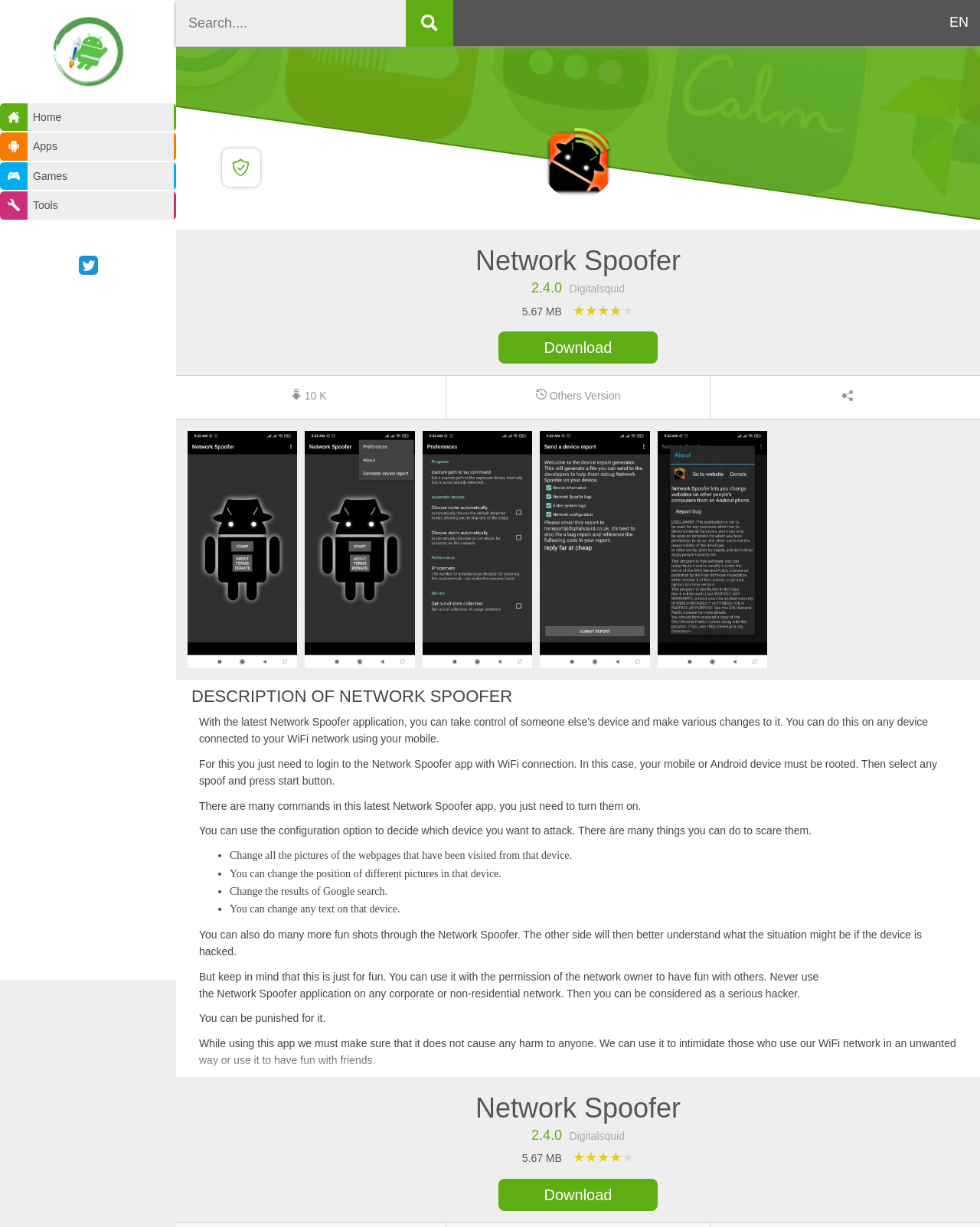What is the size of the app?
Using the information from the image, provide a comprehensive answer to the question.

The size of the app can be found in the static text element with the text '5.67 MB' which is located near the app name and version.